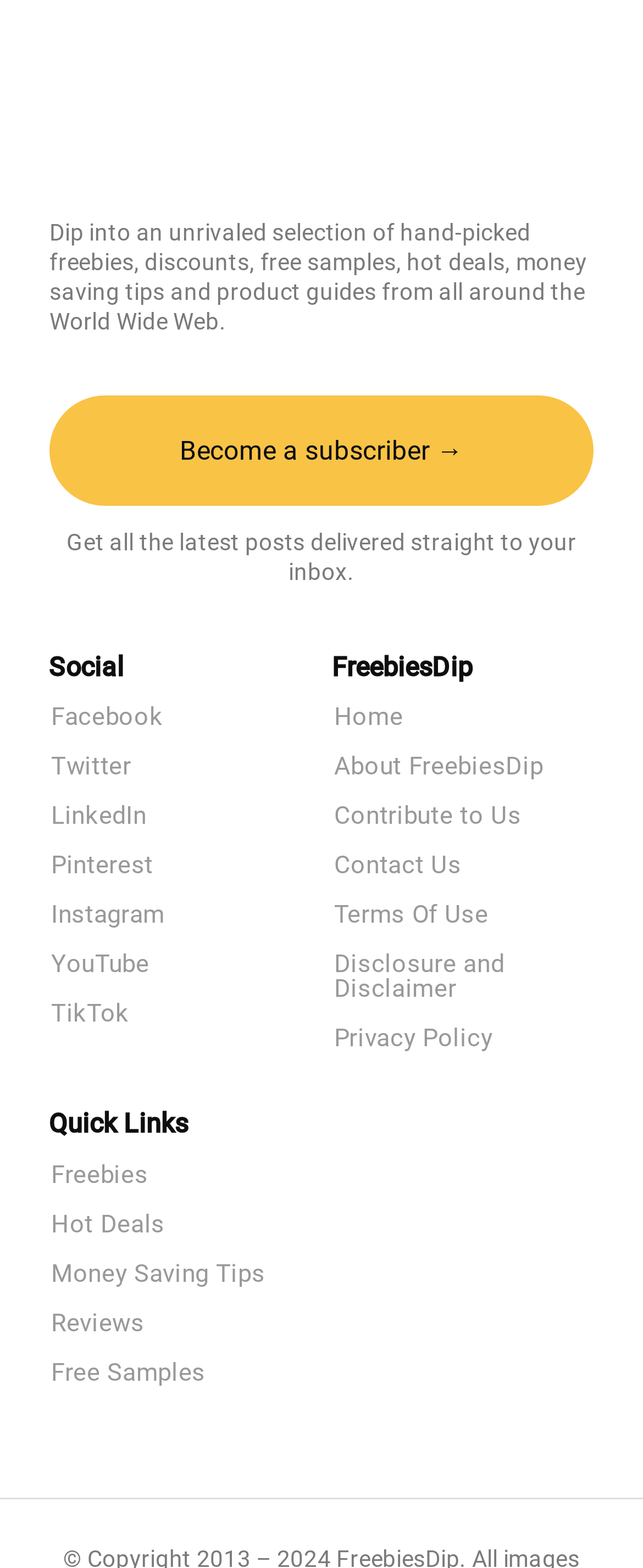Determine the bounding box coordinates of the section I need to click to execute the following instruction: "Visit Facebook page". Provide the coordinates as four float numbers between 0 and 1, i.e., [left, top, right, bottom].

[0.077, 0.45, 0.483, 0.466]